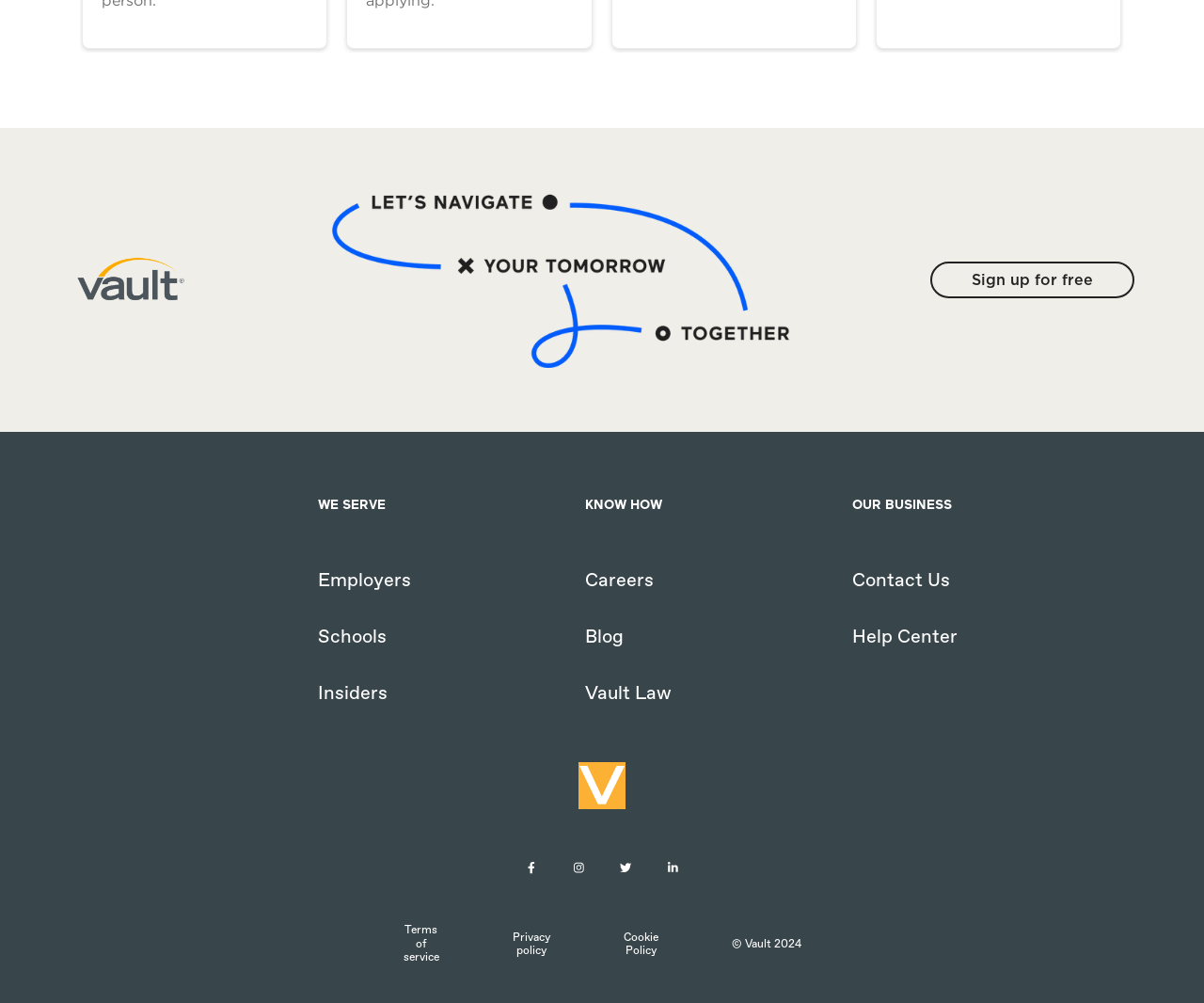Locate the bounding box coordinates of the UI element described by: "parent_node: Sign up for free". Provide the coordinates as four float numbers between 0 and 1, formatted as [left, top, right, bottom].

[0.058, 0.249, 0.16, 0.31]